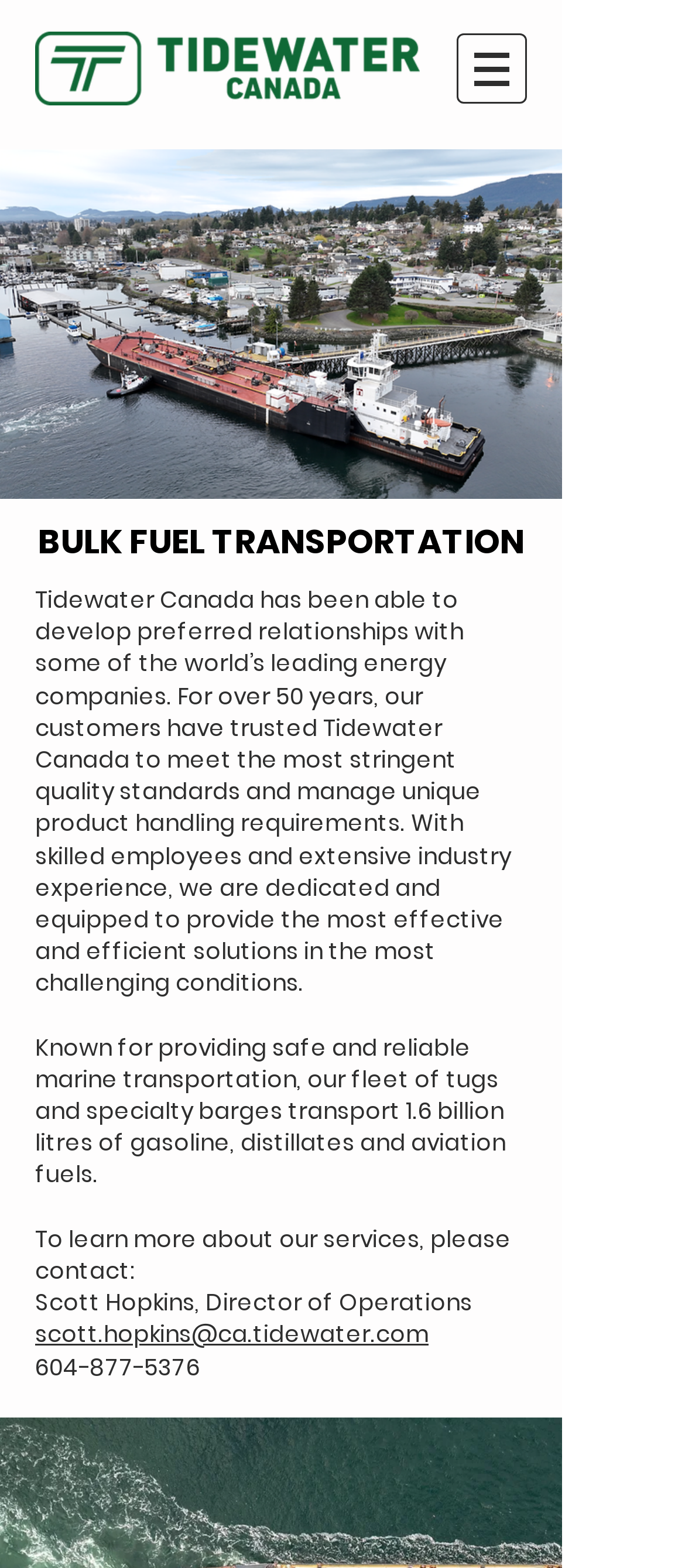Using a single word or phrase, answer the following question: 
How many years of experience does the company have?

Over 50 years